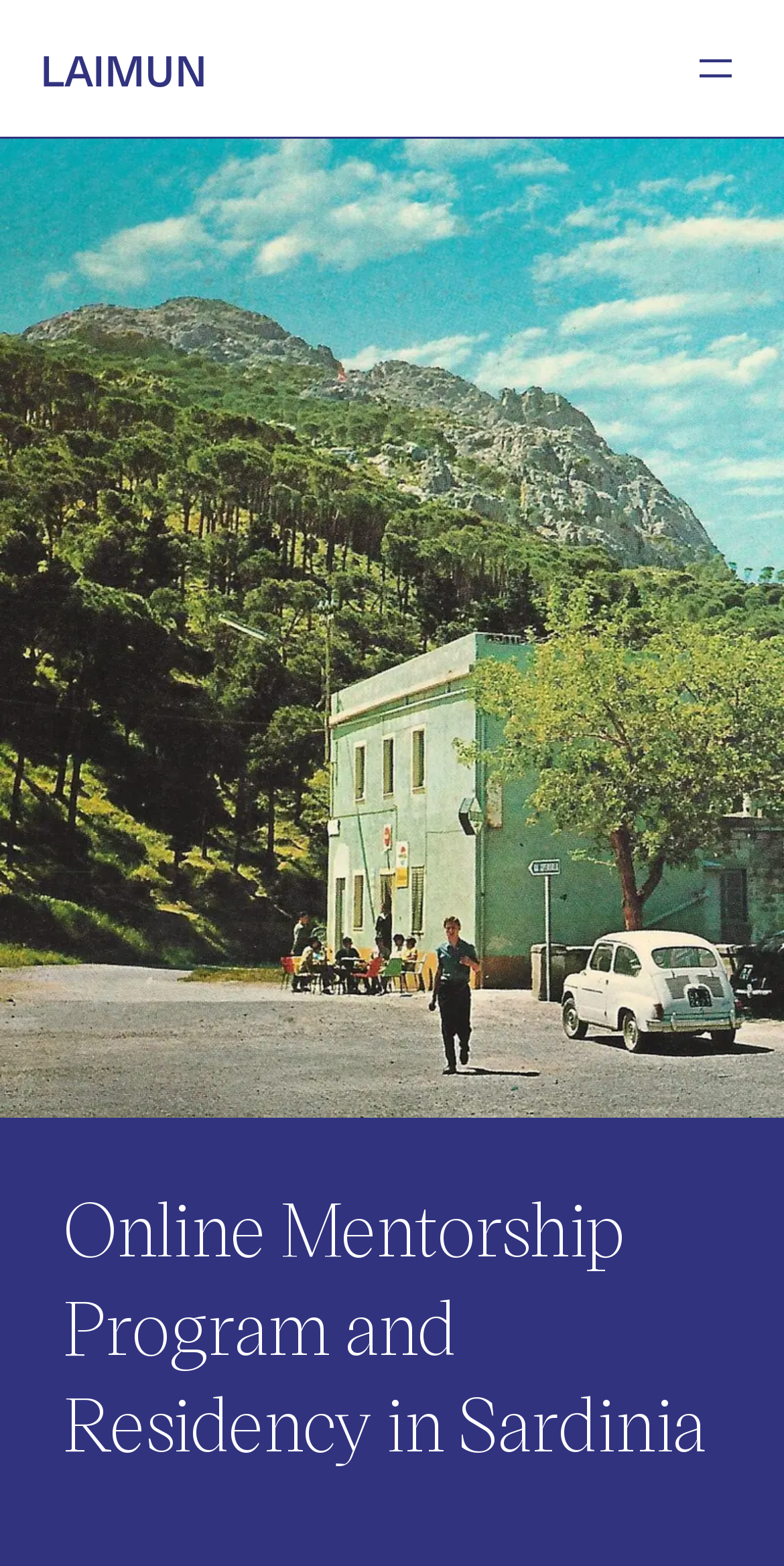What is the name of the residency program?
Give a single word or phrase as your answer by examining the image.

Laimun